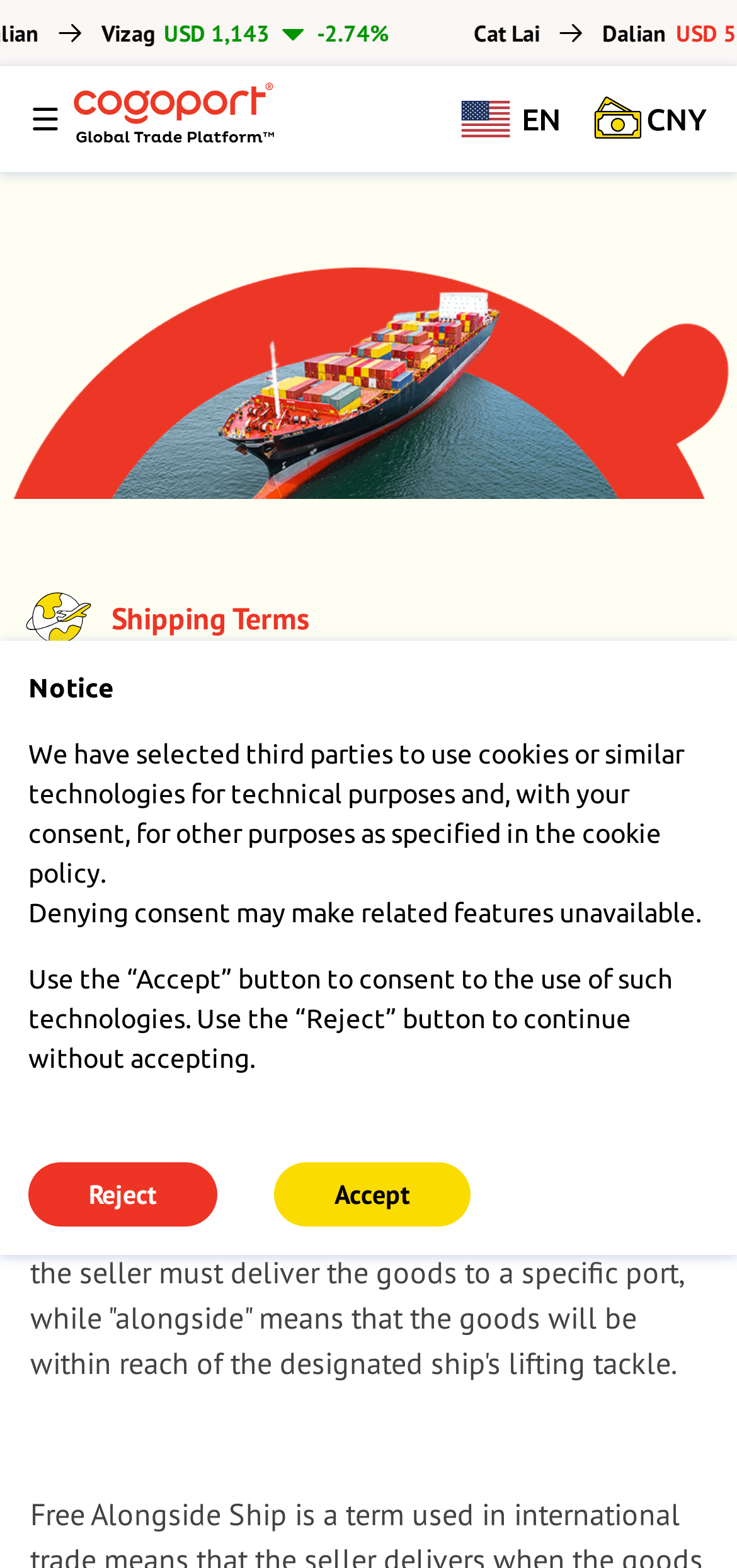Answer briefly with one word or phrase:
What is the purpose of the webpage?

To explain shipping terms